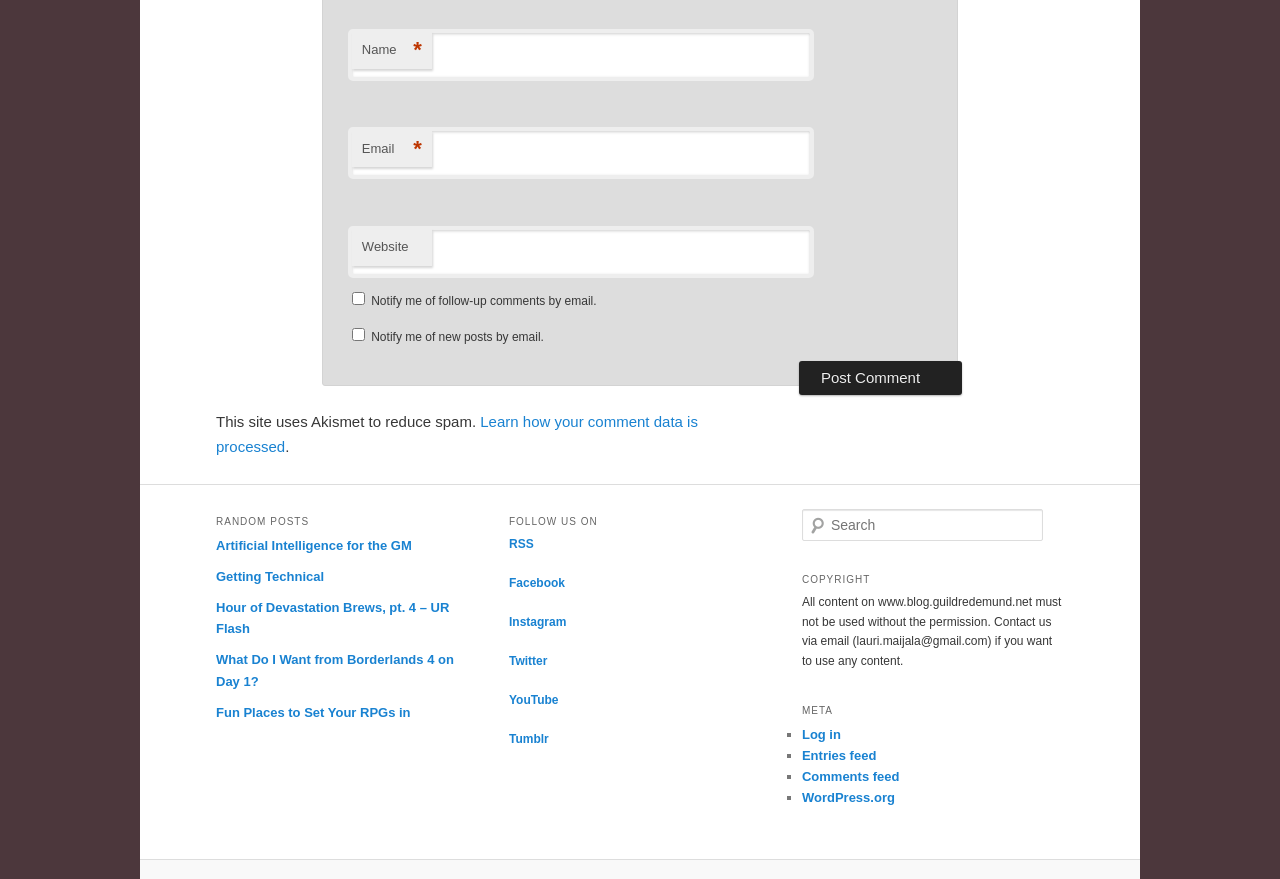Identify the bounding box coordinates of the region I need to click to complete this instruction: "Follow on Twitter".

[0.398, 0.744, 0.428, 0.76]